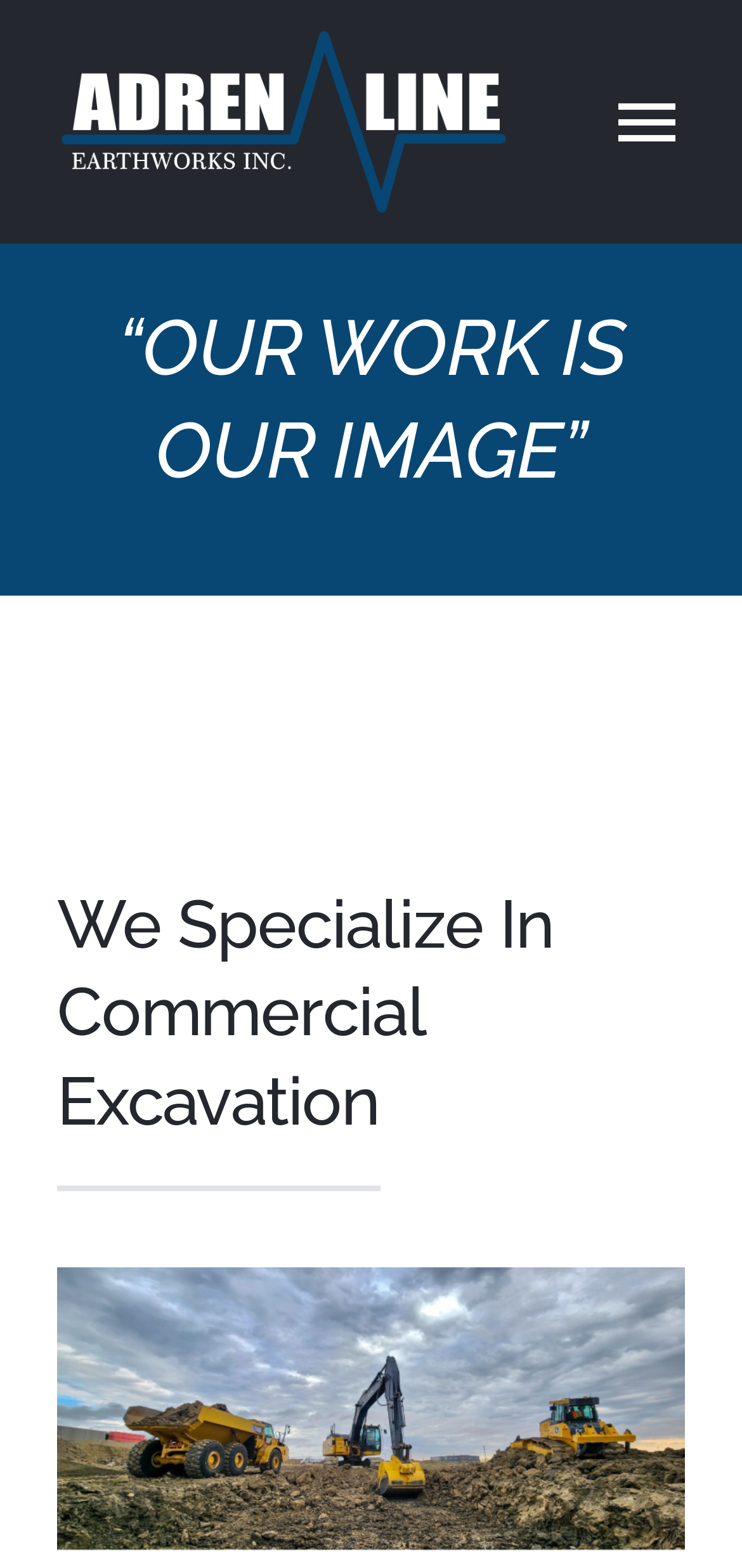Please predict the bounding box coordinates (top-left x, top-left y, bottom-right x, bottom-right y) for the UI element in the screenshot that fits the description: Home

[0.0, 0.12, 1.0, 0.199]